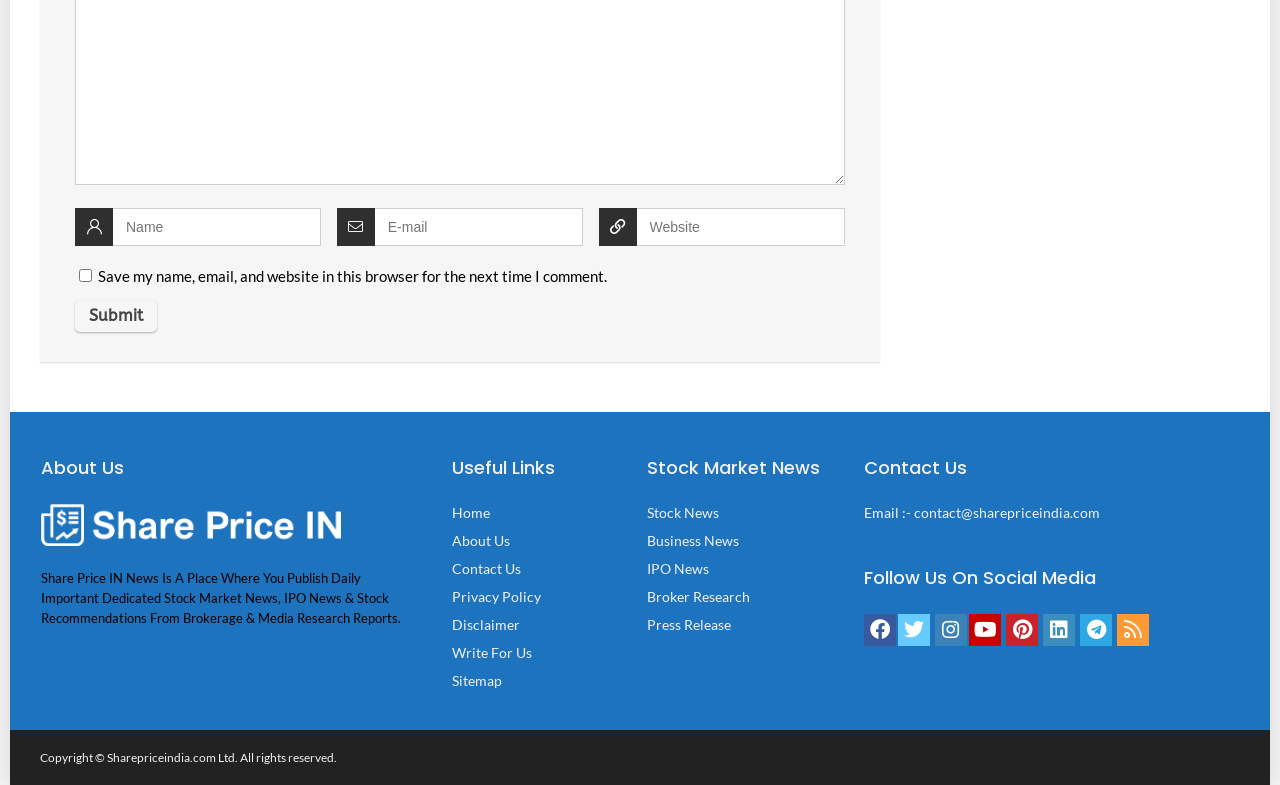Please predict the bounding box coordinates (top-left x, top-left y, bottom-right x, bottom-right y) for the UI element in the screenshot that fits the description: January 3, 2023January 16, 2023

None